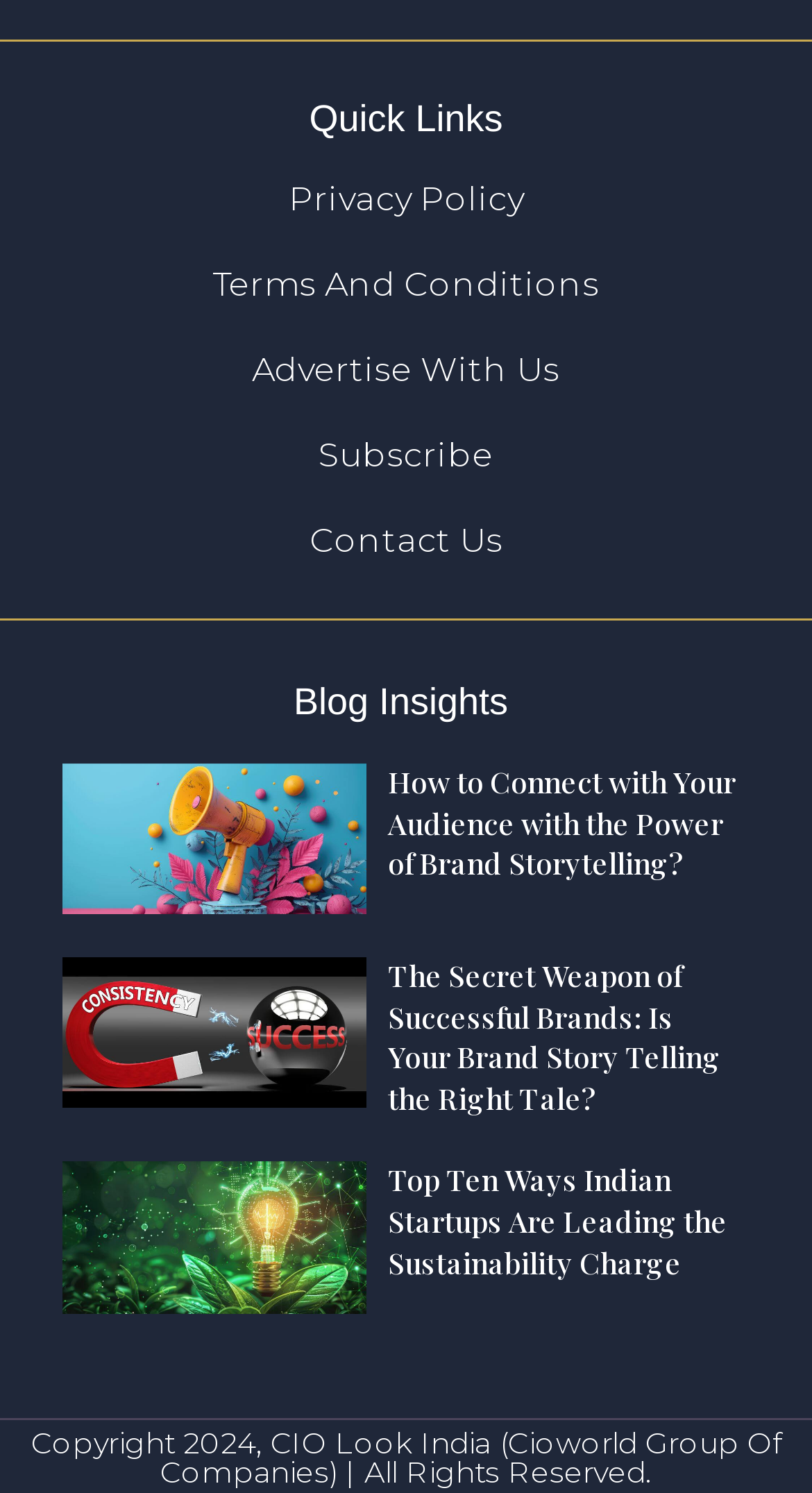Using the description: "Subscribe", identify the bounding box of the corresponding UI element in the screenshot.

[0.0, 0.291, 1.0, 0.319]